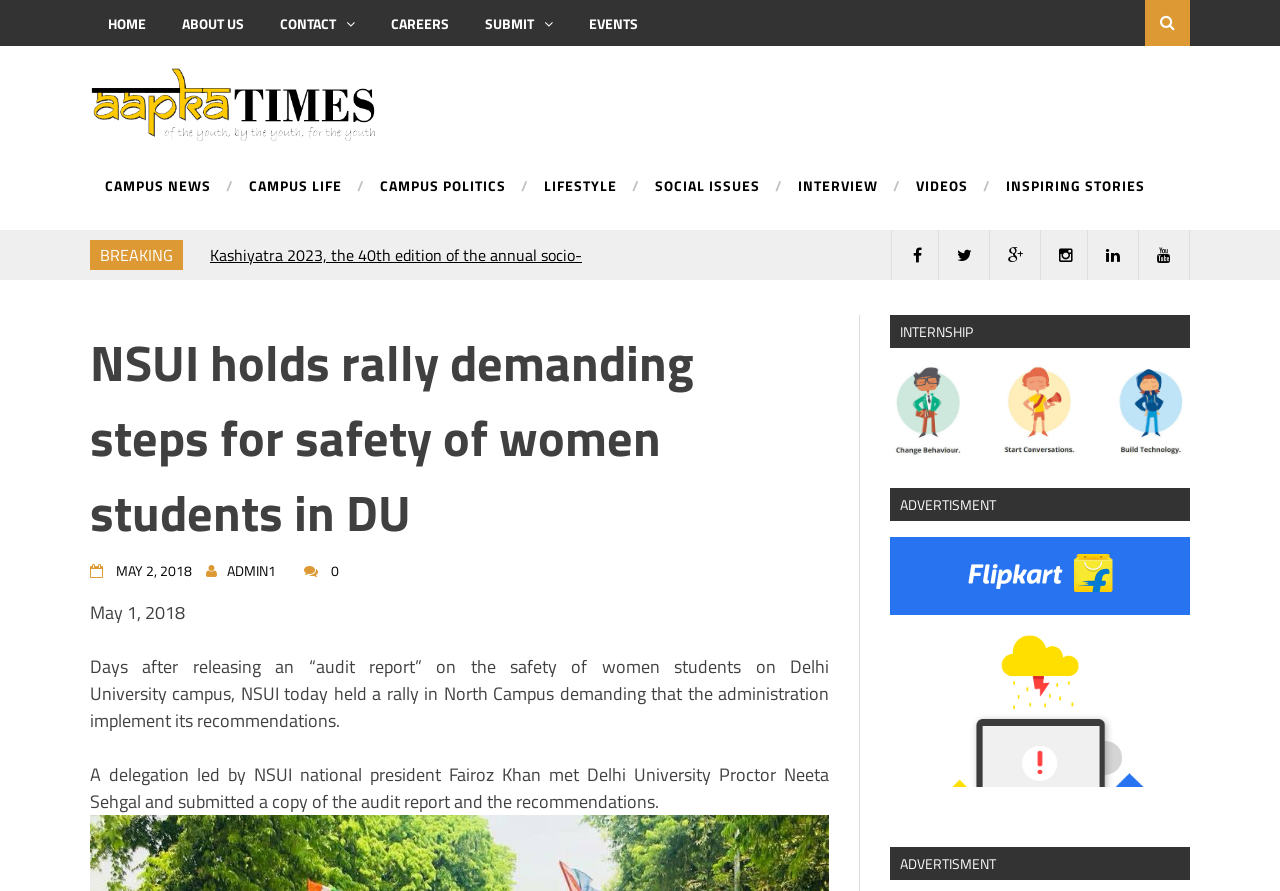Provide the bounding box coordinates of the HTML element described by the text: "Spectrum: Back with a bang". The coordinates should be in the format [left, top, right, bottom] with values between 0 and 1.

[0.164, 0.434, 0.312, 0.461]